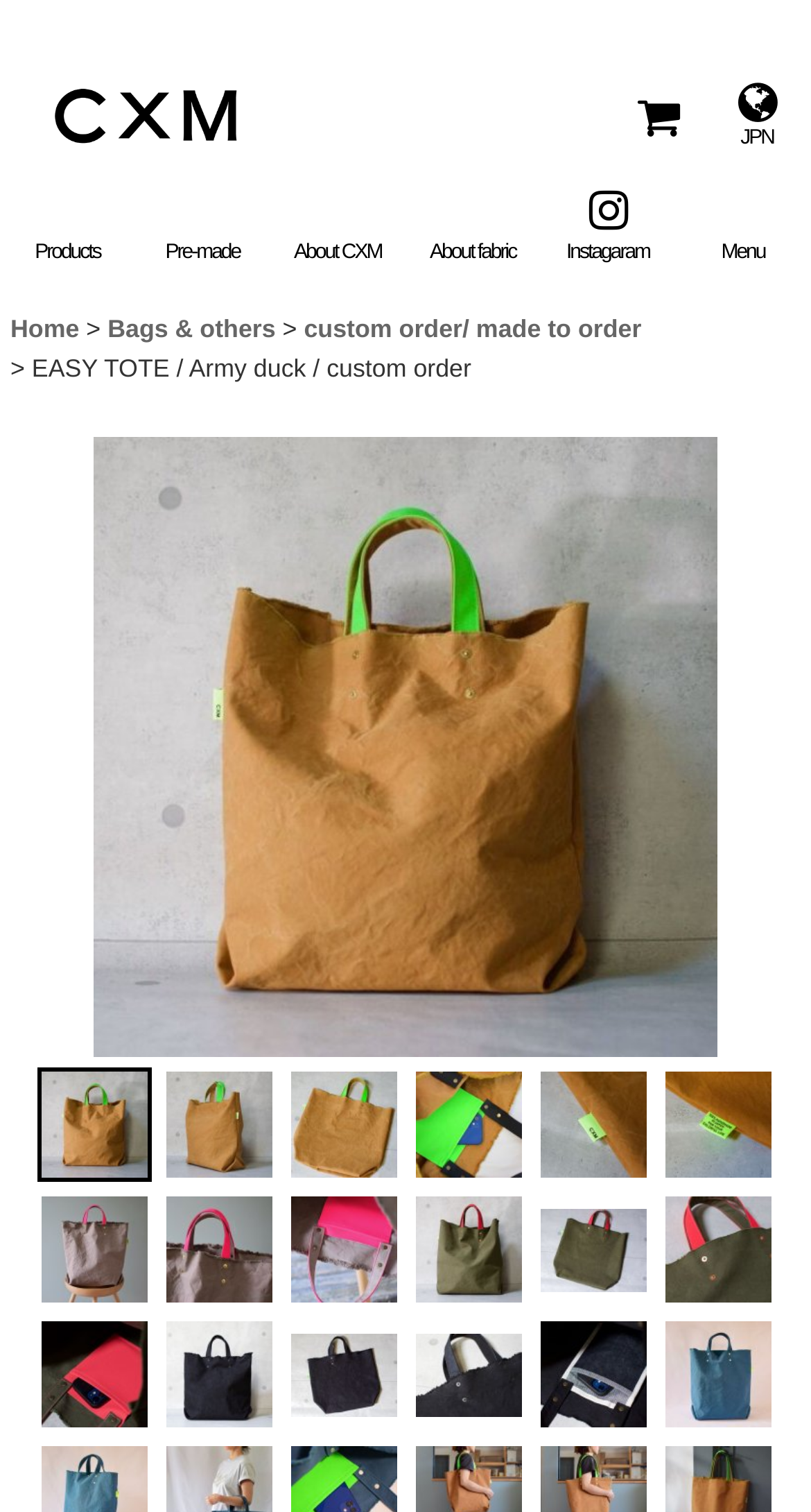Please identify the bounding box coordinates of the element on the webpage that should be clicked to follow this instruction: "Go to 'Home' page". The bounding box coordinates should be given as four float numbers between 0 and 1, formatted as [left, top, right, bottom].

[0.013, 0.208, 0.098, 0.227]